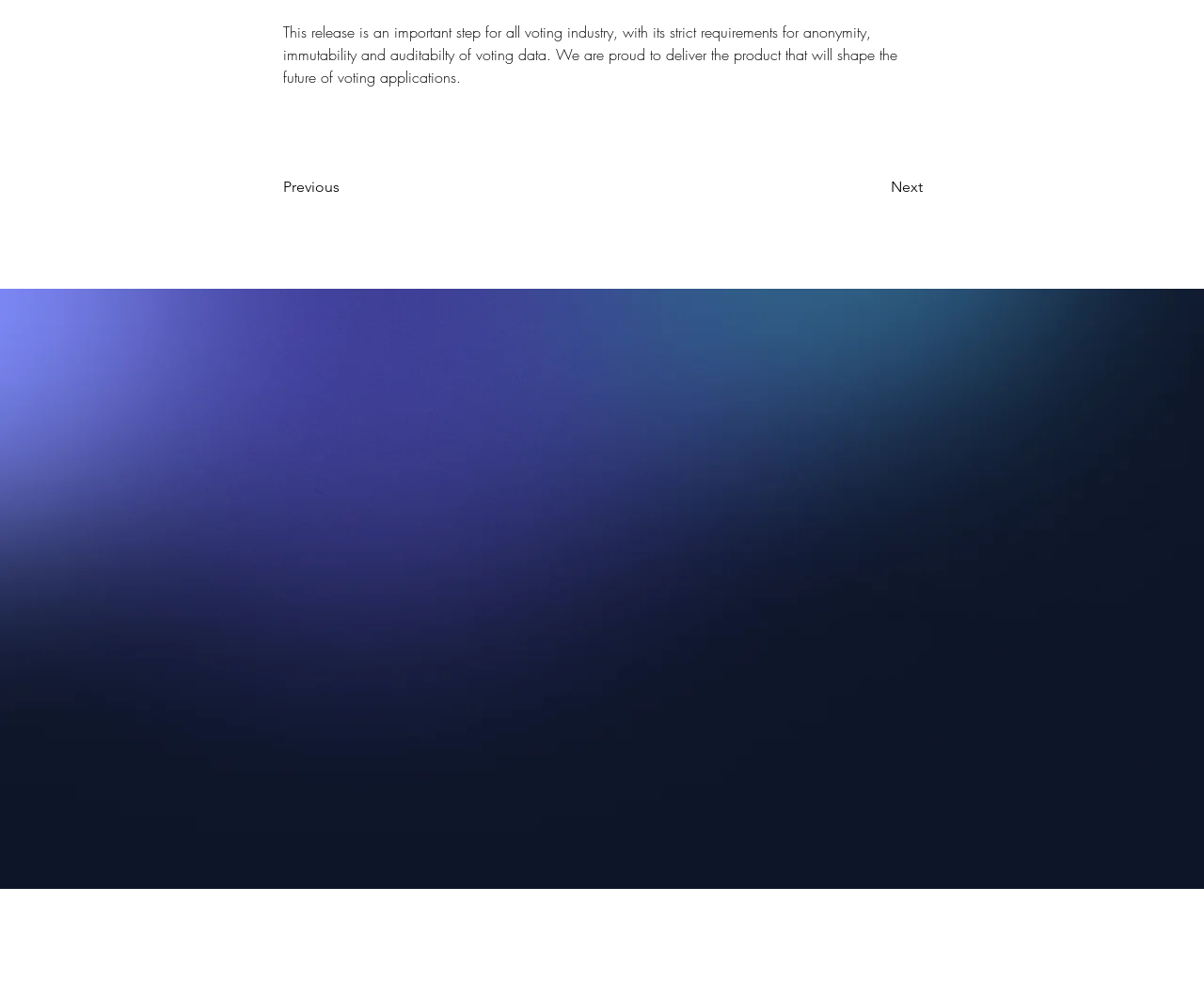Identify the bounding box for the UI element that is described as follows: "Read Cookie Statement".

None